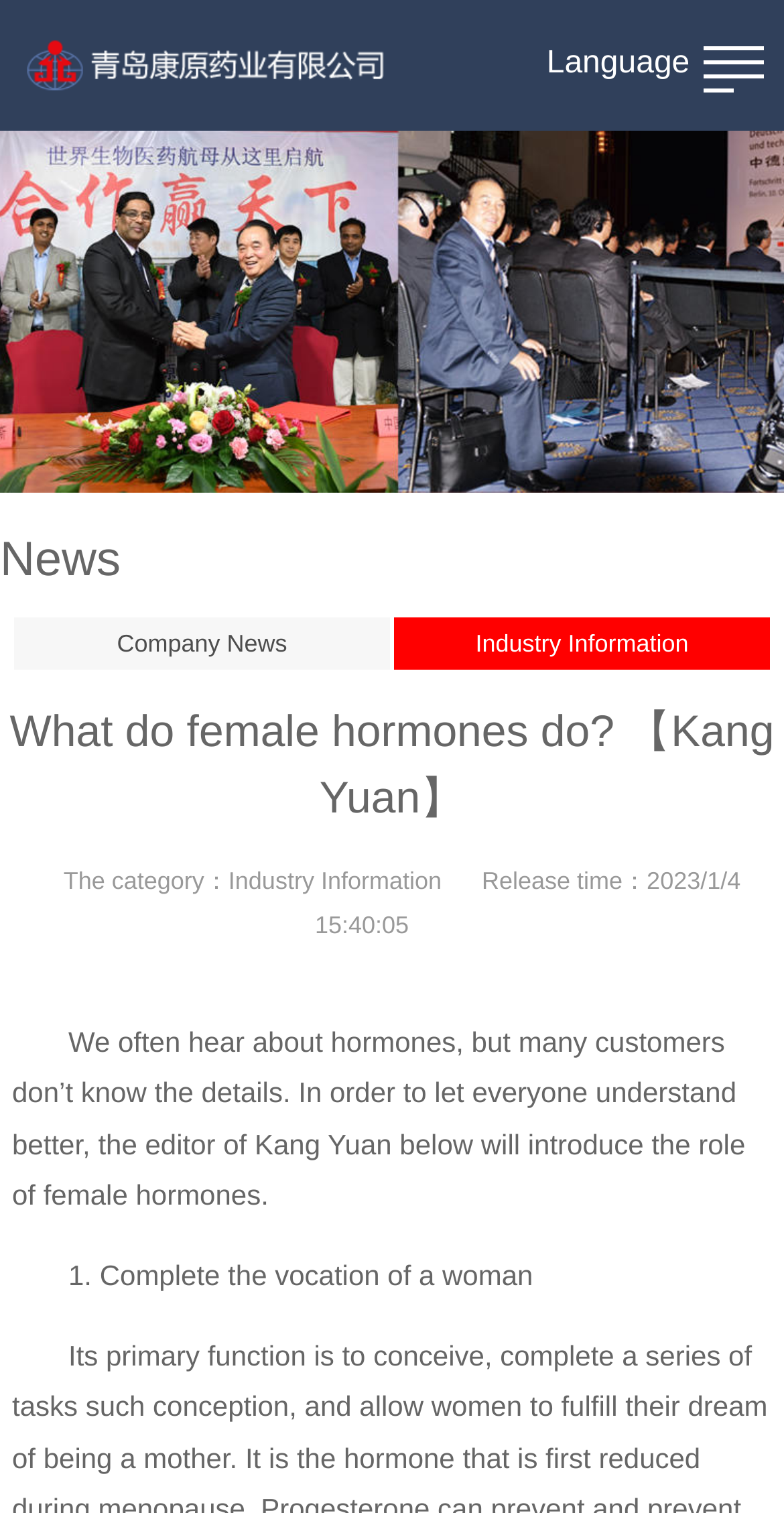What is the category of this article?
Could you answer the question in a detailed manner, providing as much information as possible?

I found the category of this article by looking at the text 'The category：' followed by a link 'Industry Information'.